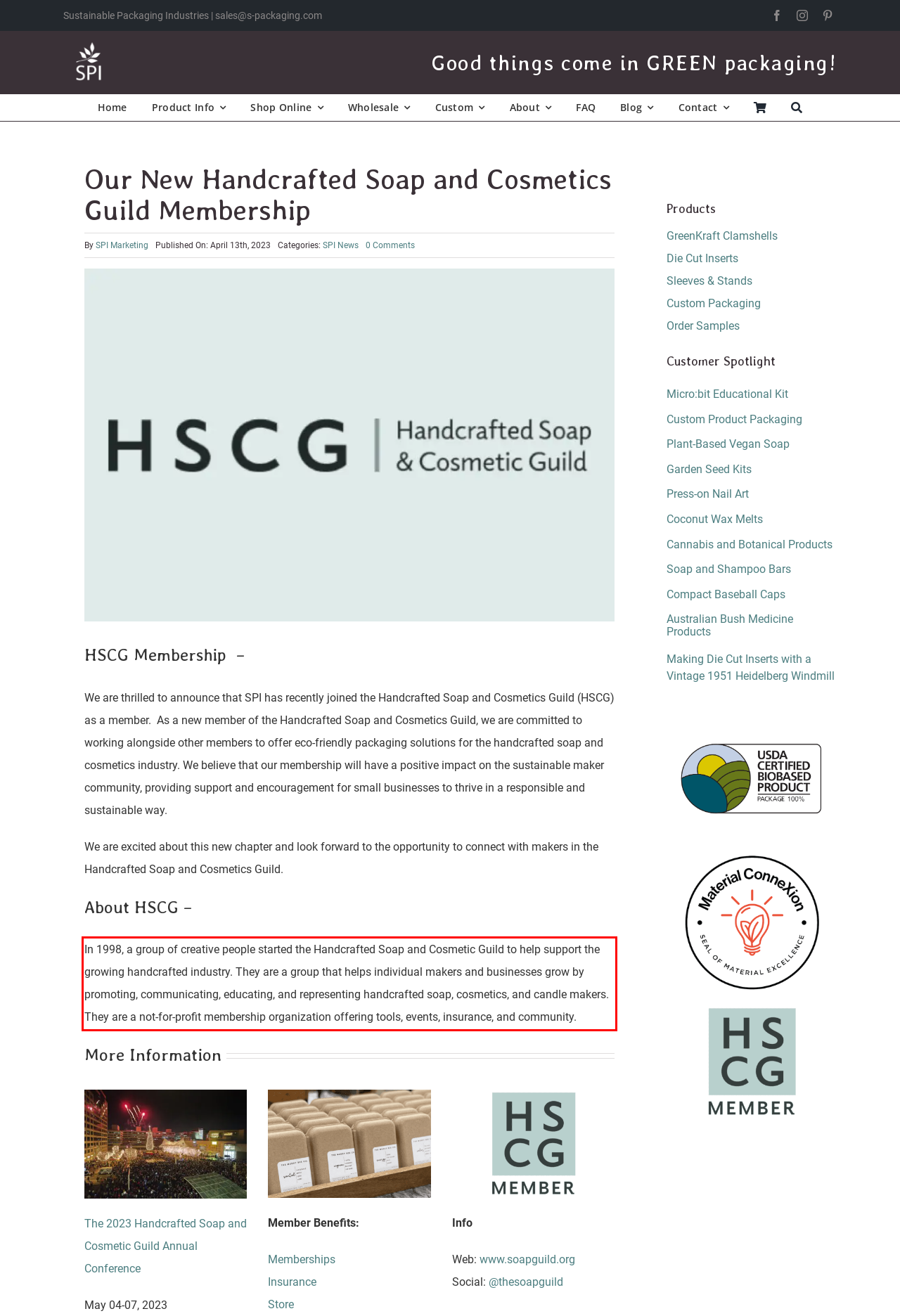Identify the text within the red bounding box on the webpage screenshot and generate the extracted text content.

In 1998, a group of creative people started the Handcrafted Soap and Cosmetic Guild to help support the growing handcrafted industry. They are a group that helps individual makers and businesses grow by promoting, communicating, educating, and representing handcrafted soap, cosmetics, and candle makers. They are a not-for-profit membership organization offering tools, events, insurance, and community.